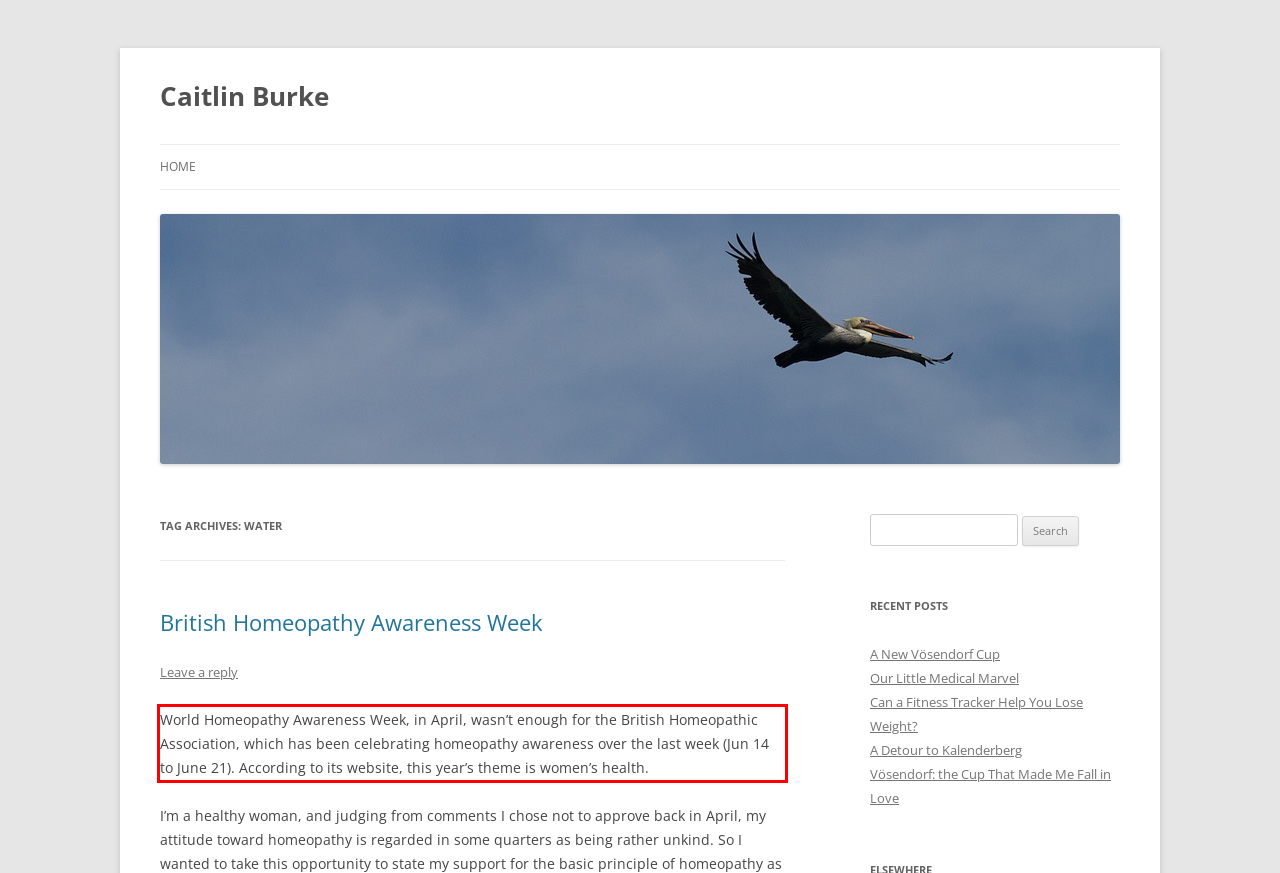Using the provided screenshot of a webpage, recognize and generate the text found within the red rectangle bounding box.

World Homeopathy Awareness Week, in April, wasn’t enough for the British Homeopathic Association, which has been celebrating homeopathy awareness over the last week (Jun 14 to June 21). According to its website, this year’s theme is women’s health.